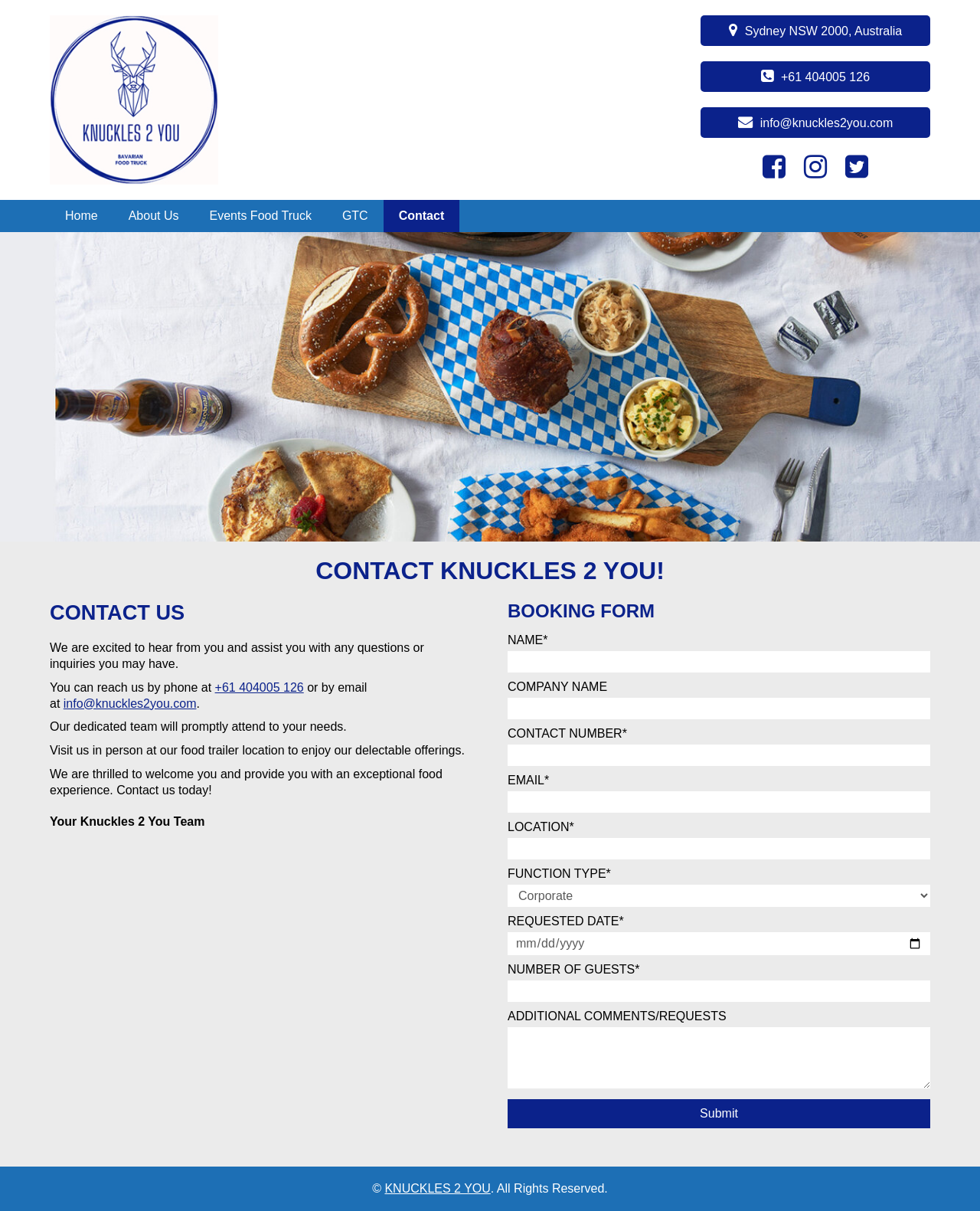Please find and generate the text of the main heading on the webpage.

CONTACT KNUCKLES 2 YOU!